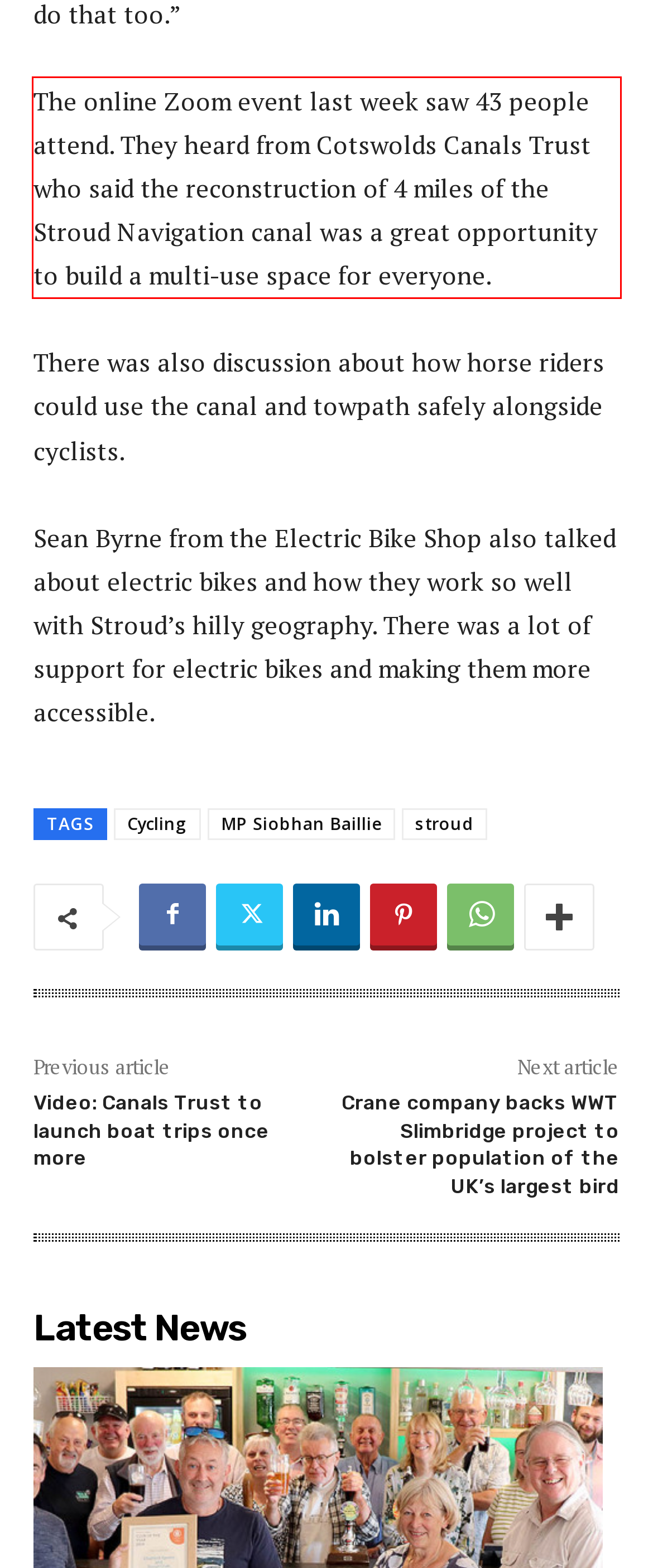Within the screenshot of the webpage, there is a red rectangle. Please recognize and generate the text content inside this red bounding box.

The online Zoom event last week saw 43 people attend. They heard from Cotswolds Canals Trust who said the reconstruction of 4 miles of the Stroud Navigation canal was a great opportunity to build a multi-use space for everyone.